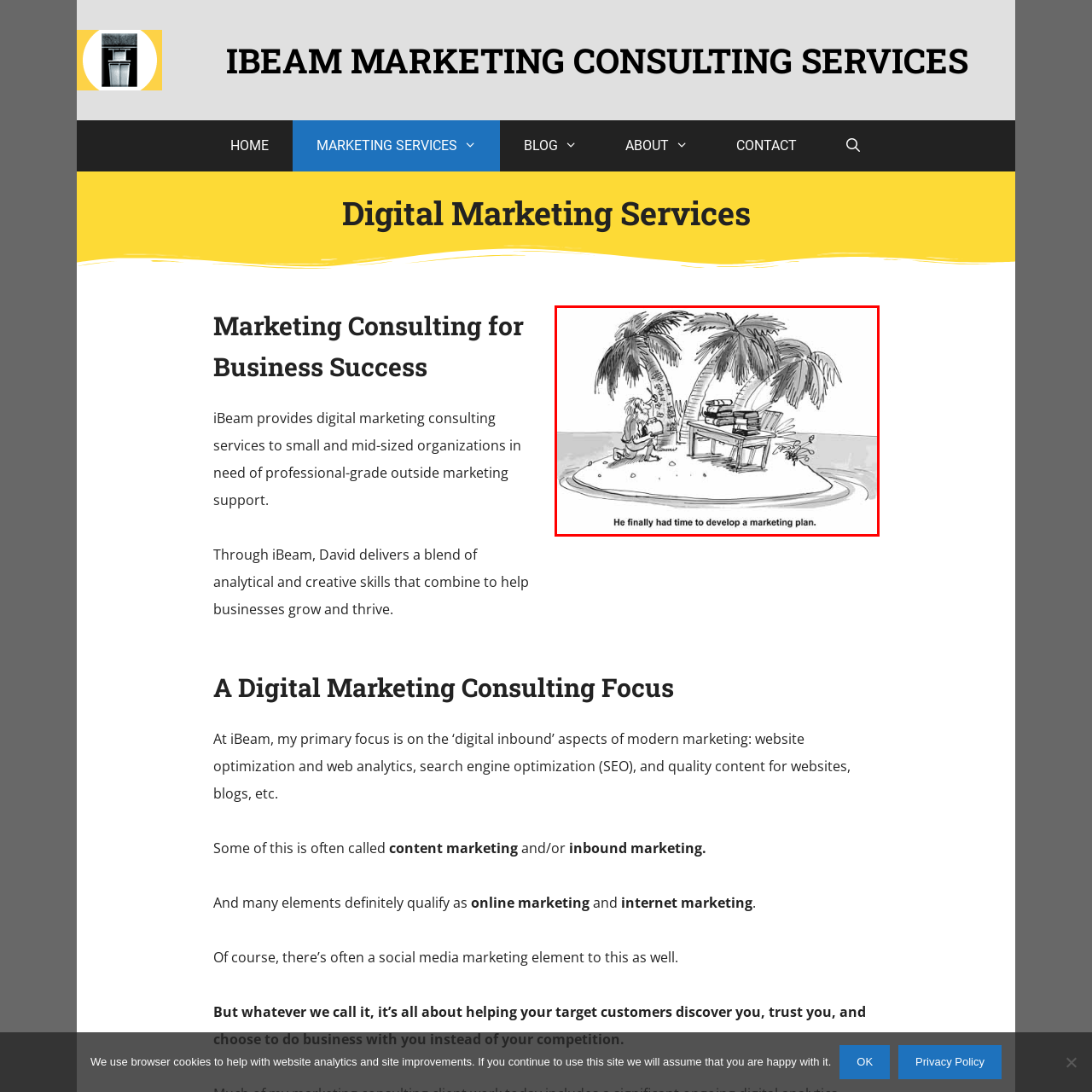Provide a thorough description of the scene depicted within the red bounding box.

The image features a humorous cartoon depicting a man kneeling on a small island surrounded by water and palm trees. He is engaged in the task of developing a marketing plan, which humorously implies he's finally found time to focus on this important work away from the busyness of daily life. Nearby, a table is stacked with books, suggesting he has resources at his disposal for this endeavor. The scene captures a light-hearted take on the challenges of marketing, contrasting the idyllic setting with the tasks typically associated with business planning. The caption below reads: "He finally had time to develop a marketing plan." This evokes a sense of relief and accomplishment, emphasizing the theme of finding time to strategize and plan amidst life's distractions.